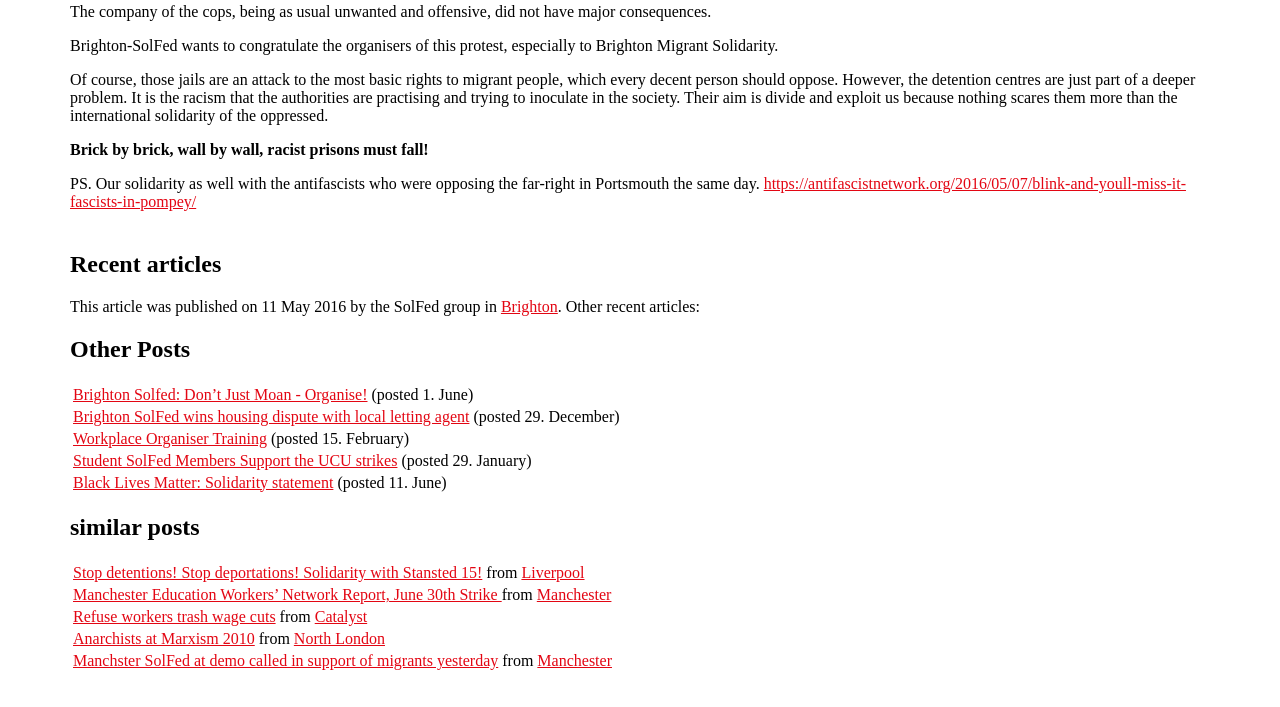Find the bounding box coordinates for the UI element whose description is: "Black Lives Matter: Solidarity statement". The coordinates should be four float numbers between 0 and 1, in the format [left, top, right, bottom].

[0.057, 0.67, 0.26, 0.694]